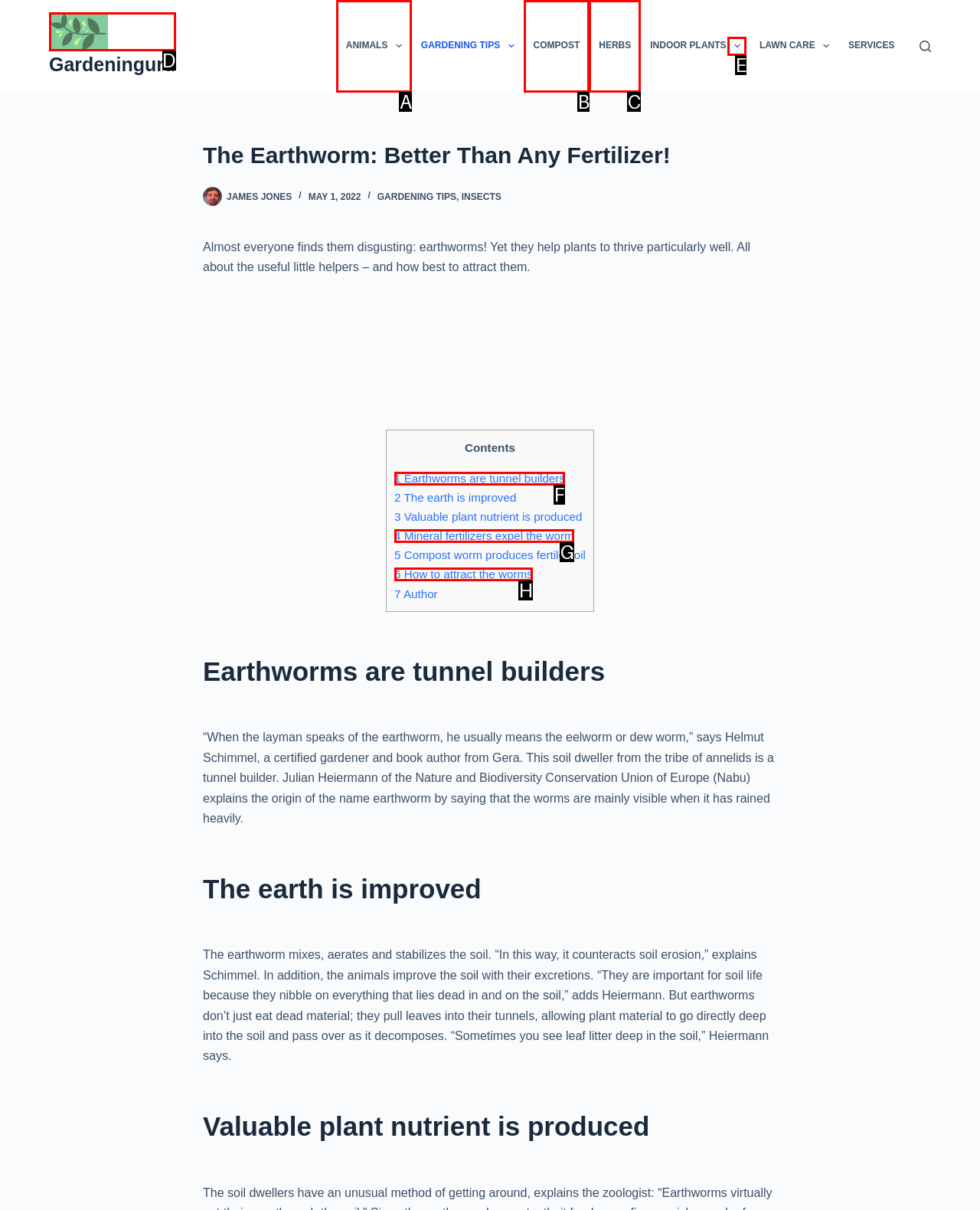Which choice should you pick to execute the task: Click on the 'ANIMALS' menu item
Respond with the letter associated with the correct option only.

A